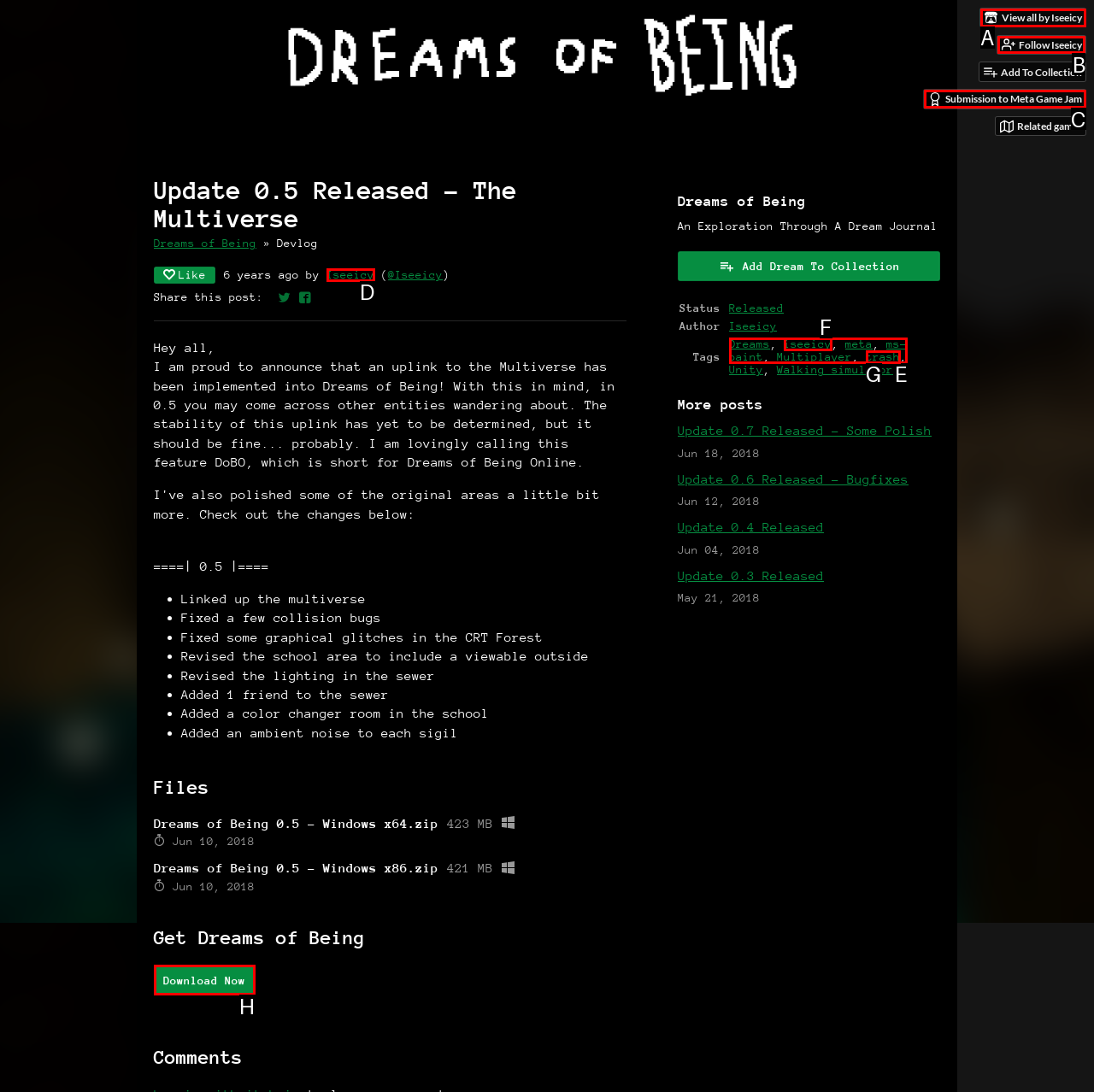Indicate which UI element needs to be clicked to fulfill the task: Follow Iseeicy
Answer with the letter of the chosen option from the available choices directly.

B